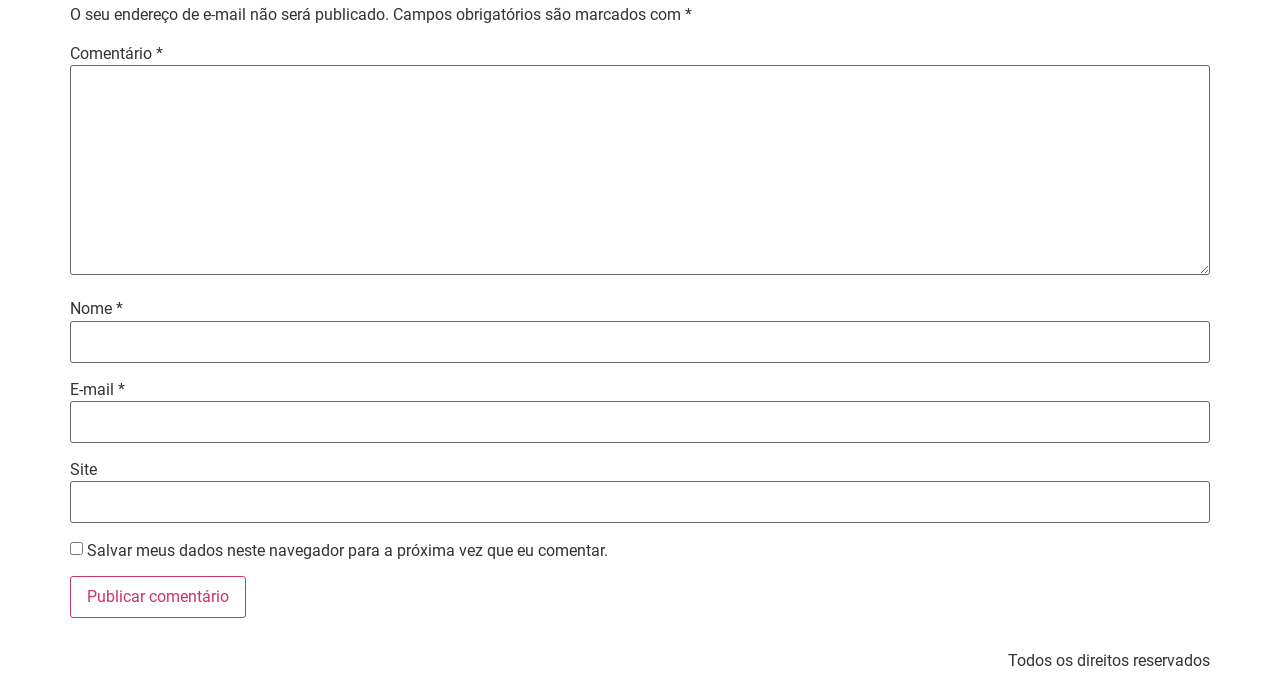Answer this question in one word or a short phrase: What is the position of the 'Publicar comentário' button?

Bottom left